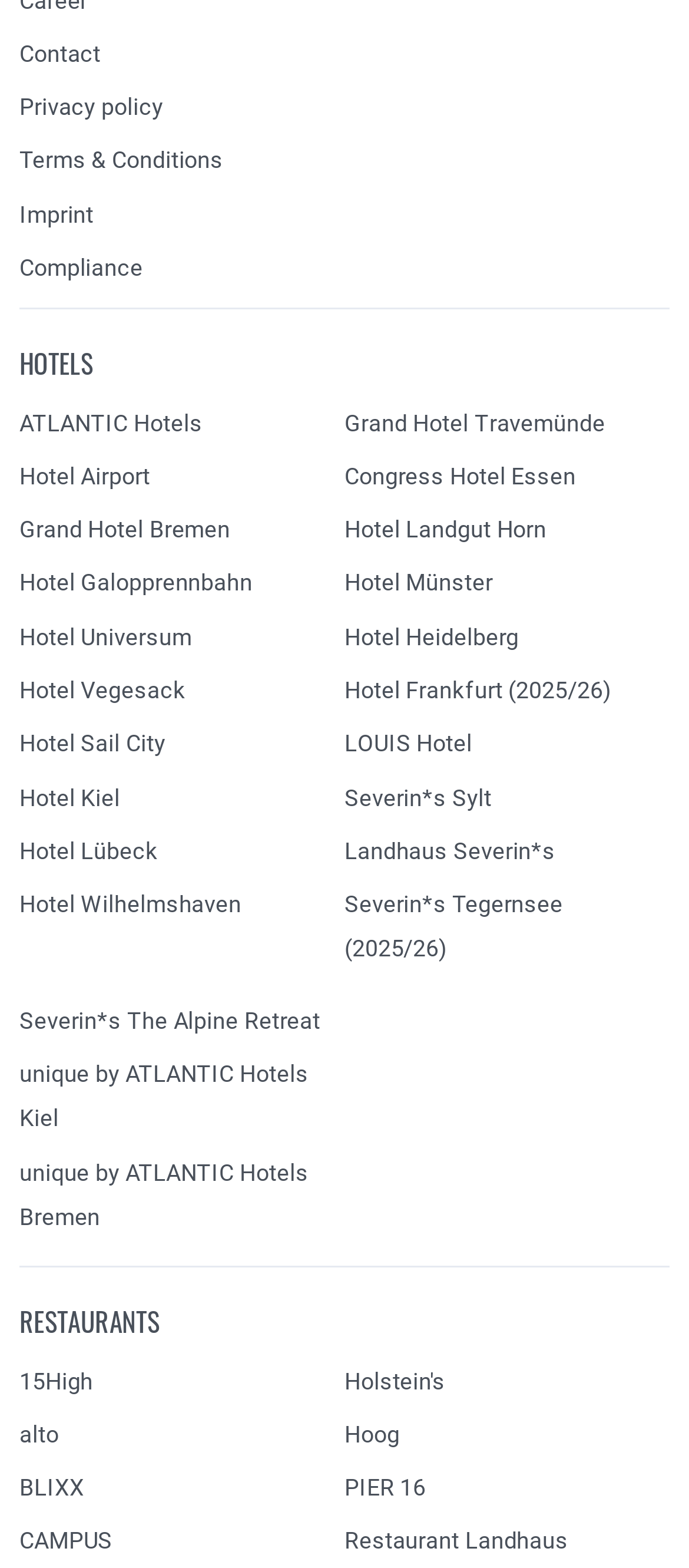Please determine the bounding box coordinates for the element that should be clicked to follow these instructions: "Click on Contact".

[0.028, 0.026, 0.146, 0.043]